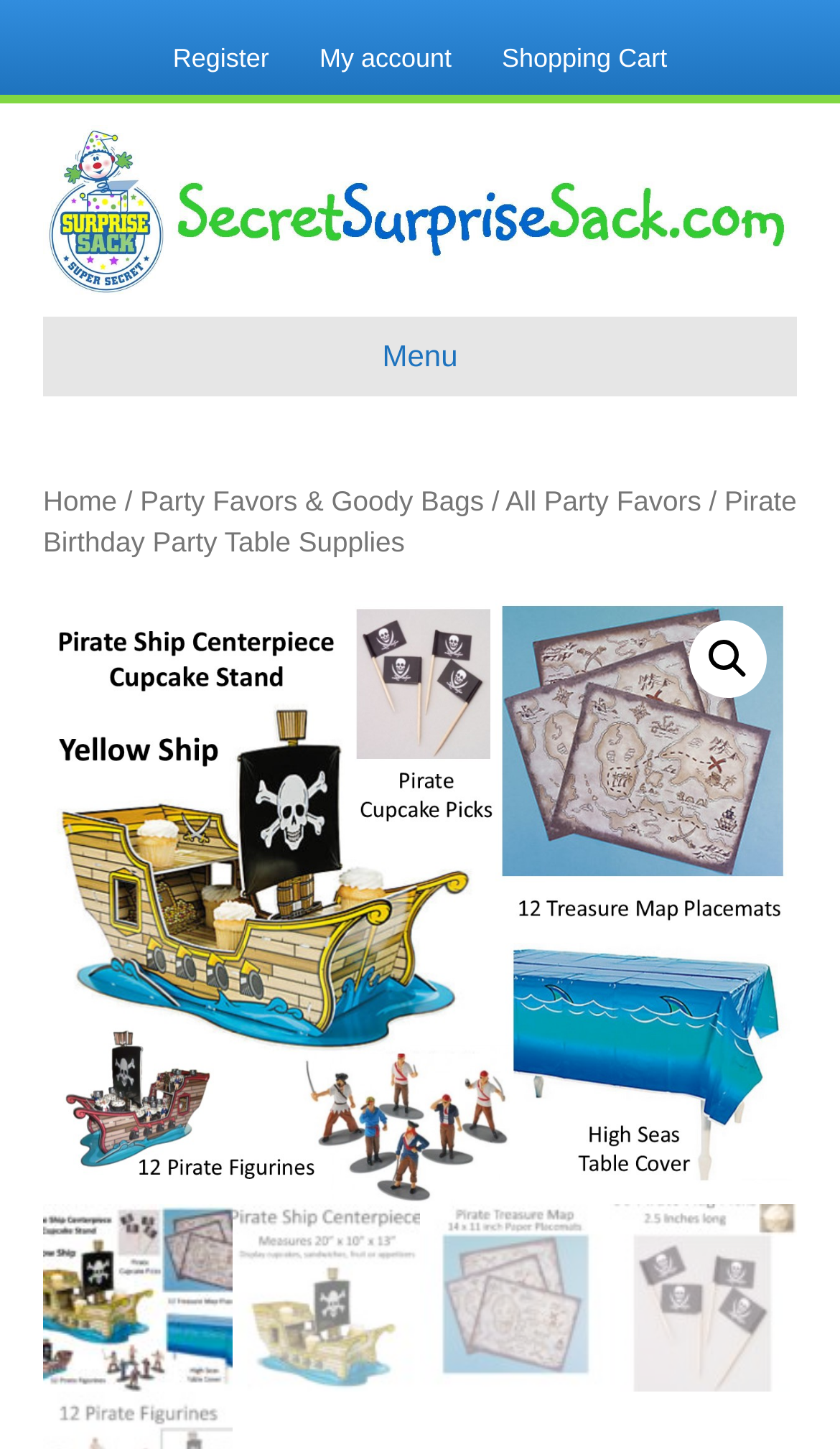Please provide the bounding box coordinates for the element that needs to be clicked to perform the following instruction: "Search". The coordinates should be given as four float numbers between 0 and 1, i.e., [left, top, right, bottom].

[0.821, 0.429, 0.913, 0.482]